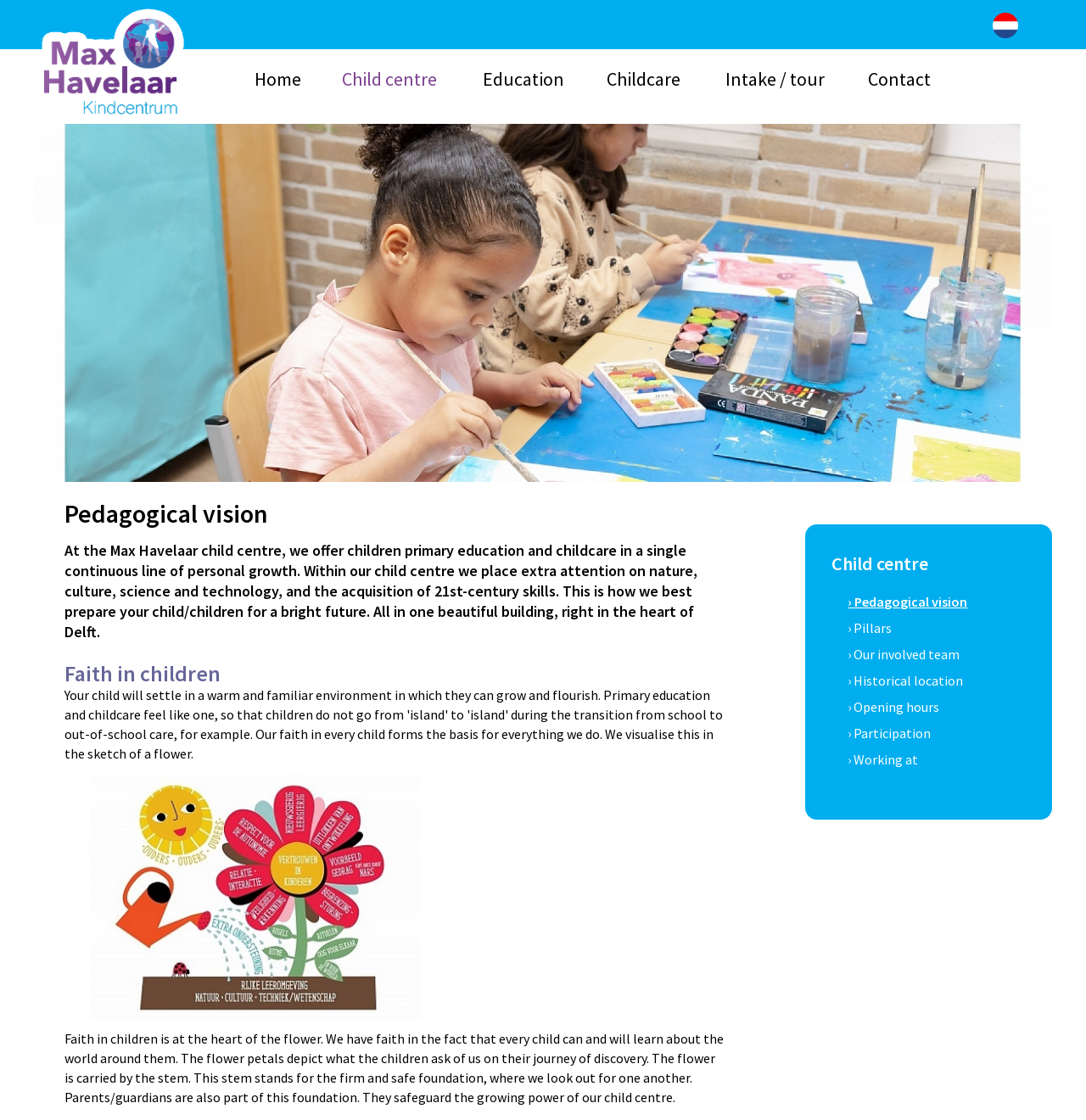Find and specify the bounding box coordinates that correspond to the clickable region for the instruction: "View the 'Child centre' page".

[0.293, 0.053, 0.424, 0.089]